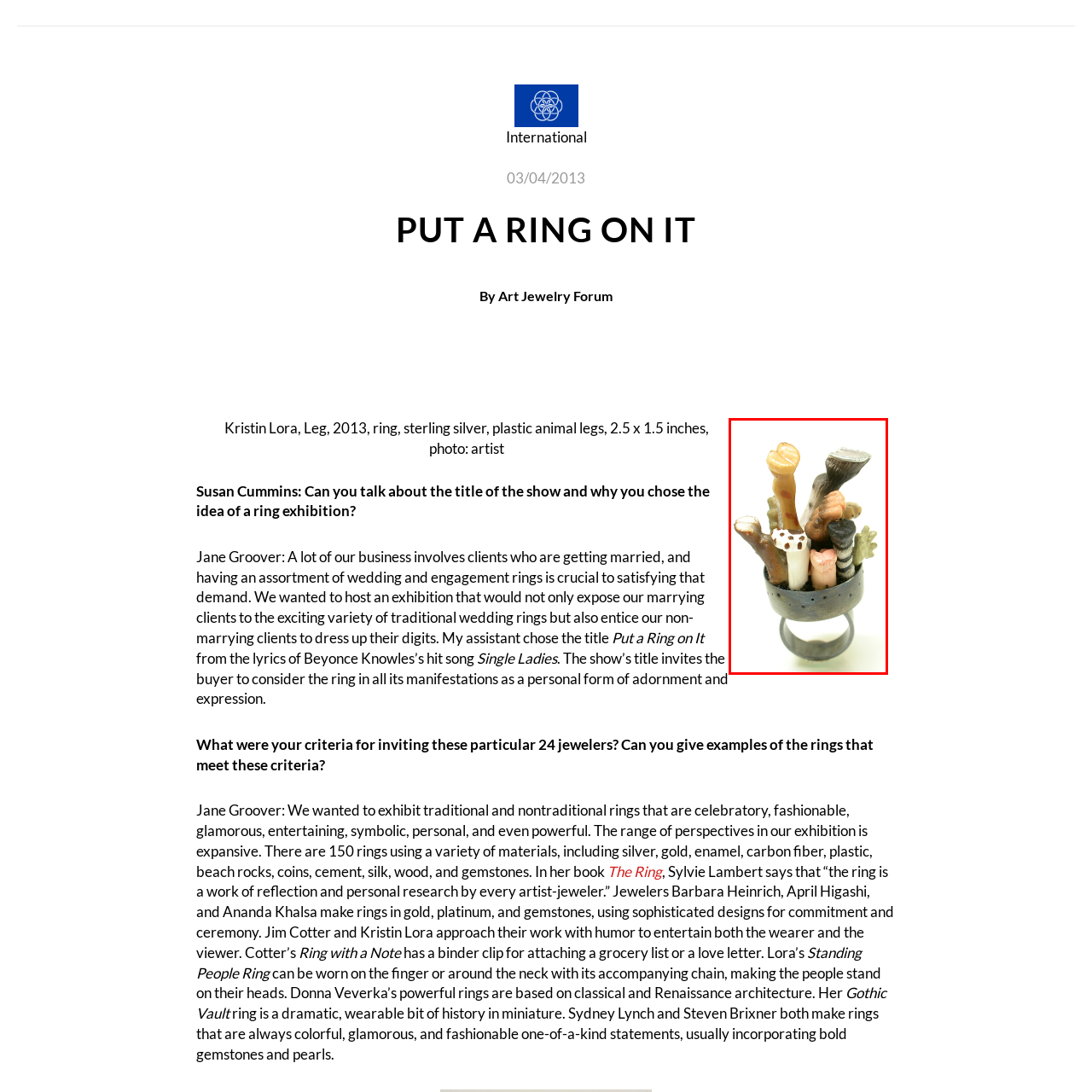What is the size of the ring?
Carefully look at the image inside the red bounding box and answer the question in a detailed manner using the visual details present.

The caption provides the exact dimensions of the ring, stating that it 'measures 2.5 x 1.5 inches', allowing us to determine its size.